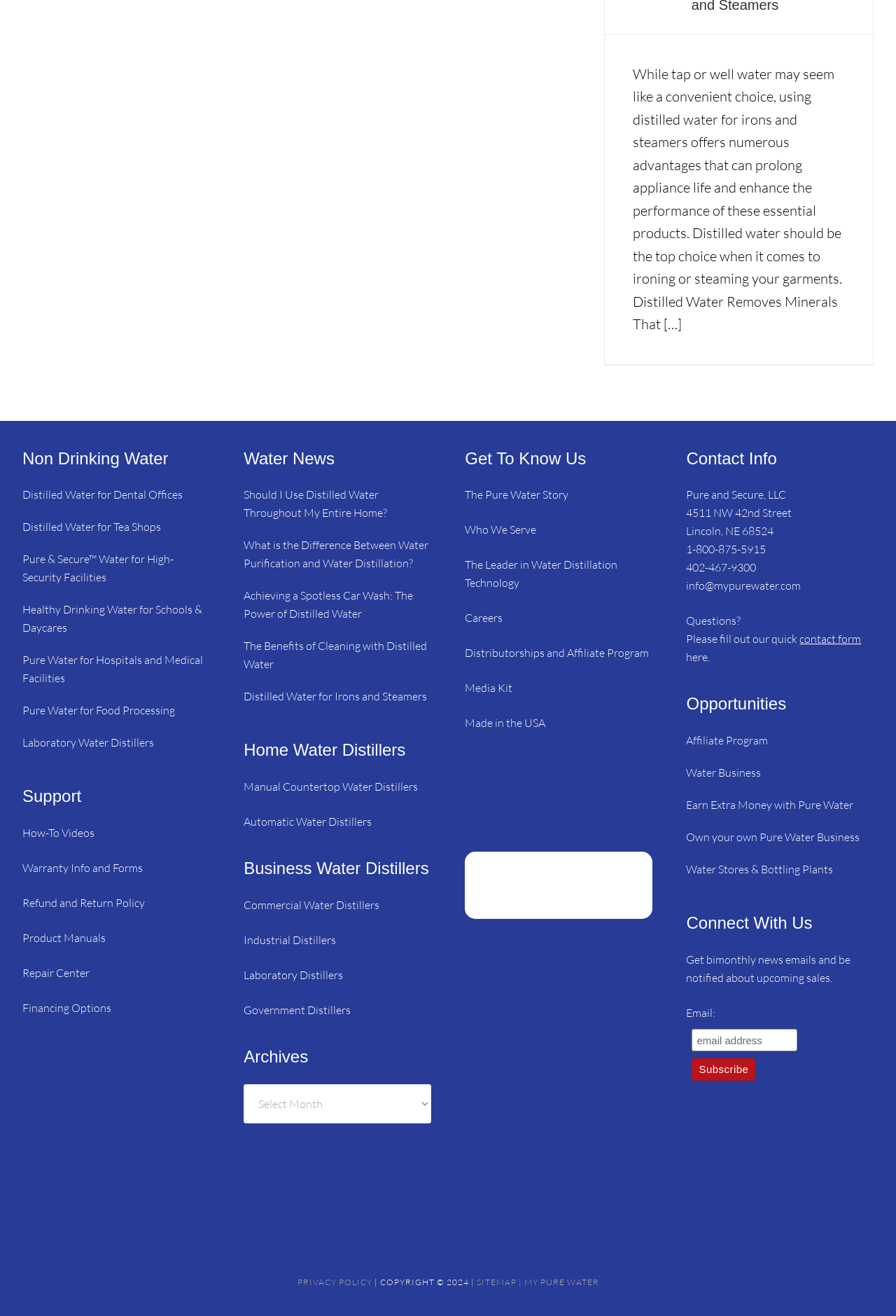Are there any social media links on the webpage?
Based on the image, answer the question with as much detail as possible.

I found social media links to Twitter, YouTube, Facebook, and Instagram at the bottom of the webpage, allowing users to connect with the company on these platforms.